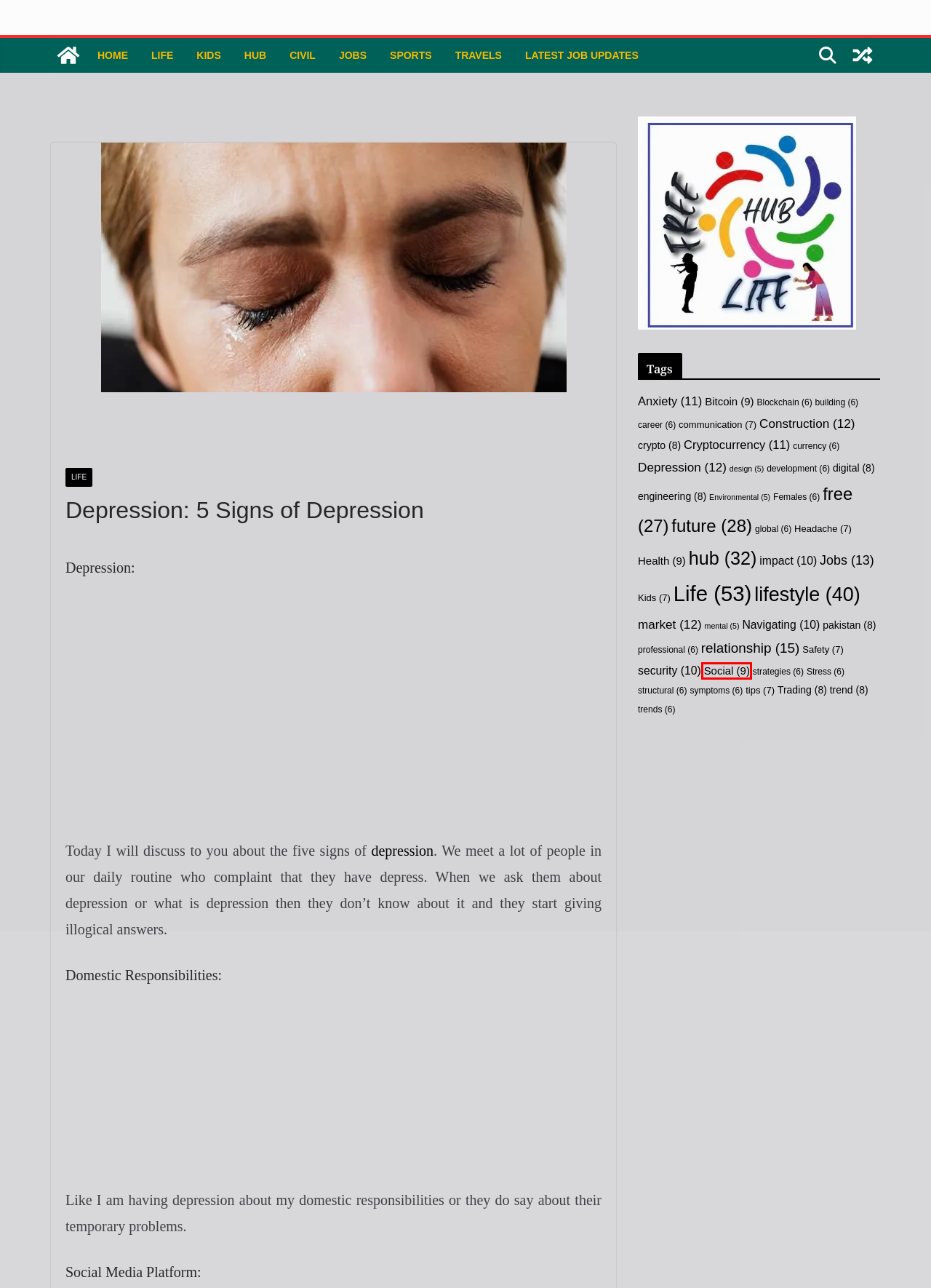You are provided a screenshot of a webpage featuring a red bounding box around a UI element. Choose the webpage description that most accurately represents the new webpage after clicking the element within the red bounding box. Here are the candidates:
A. Social Archives - Free Life Hub, When No One Else Is Around.
B. digital Archives - Free Life Hub, When No One Else Is Around.
C. Hub Archives - Free Life Hub, When No One Else Is Around.
D. global Archives - Free Life Hub, When No One Else Is Around.
E. engineering Archives - Free Life Hub, When No One Else Is Around.
F. relationship Archives - Free Life Hub, When No One Else Is Around.
G. Depression Archives - Free Life Hub, When No One Else Is Around.
H. Jobs Archives - Free Life Hub, When No One Else Is Around.

A